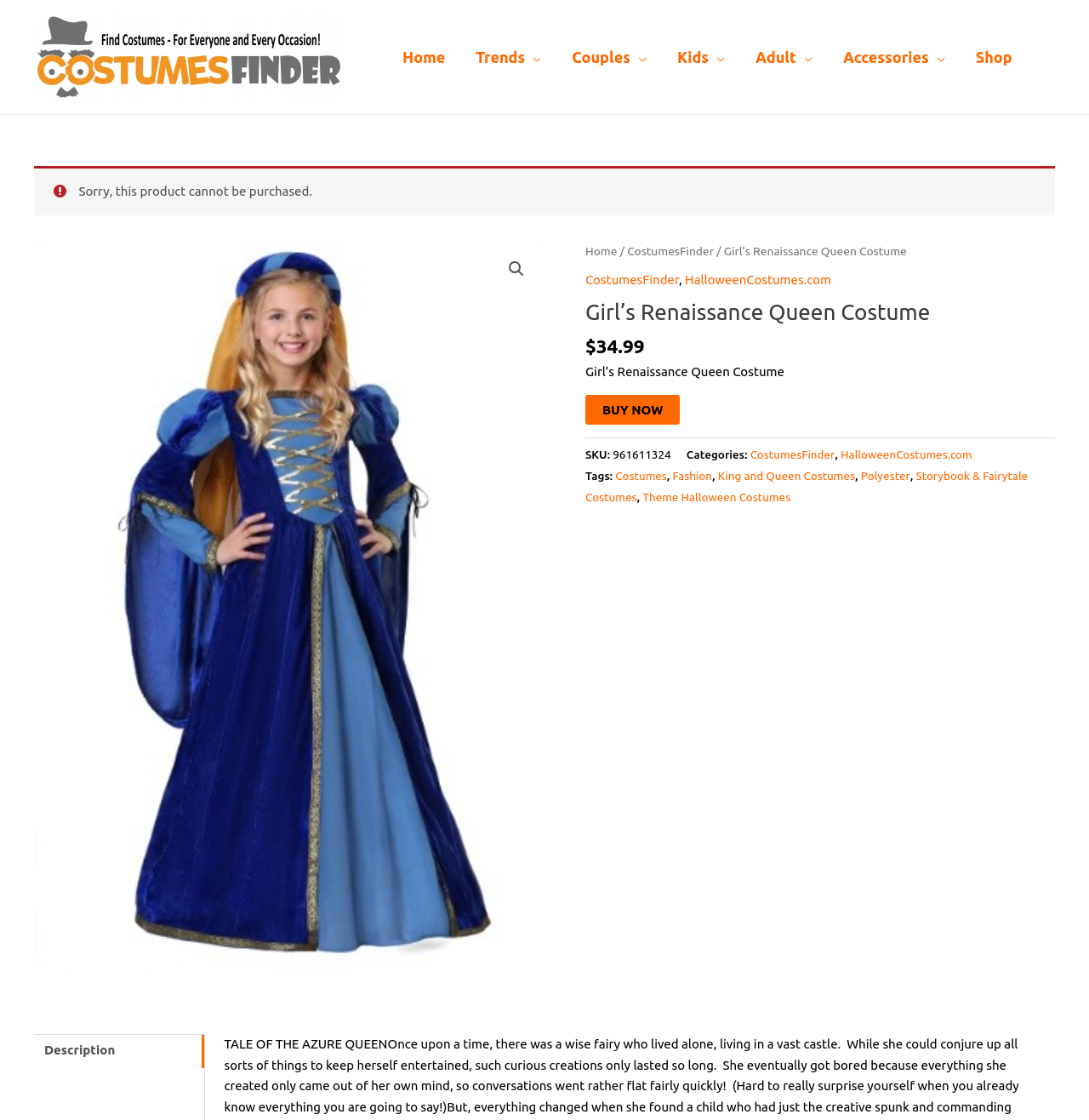Analyze the image and give a detailed response to the question:
What is the price of the costume?

The price of the costume can be found in the product details section, where it is listed as '$34.99'.